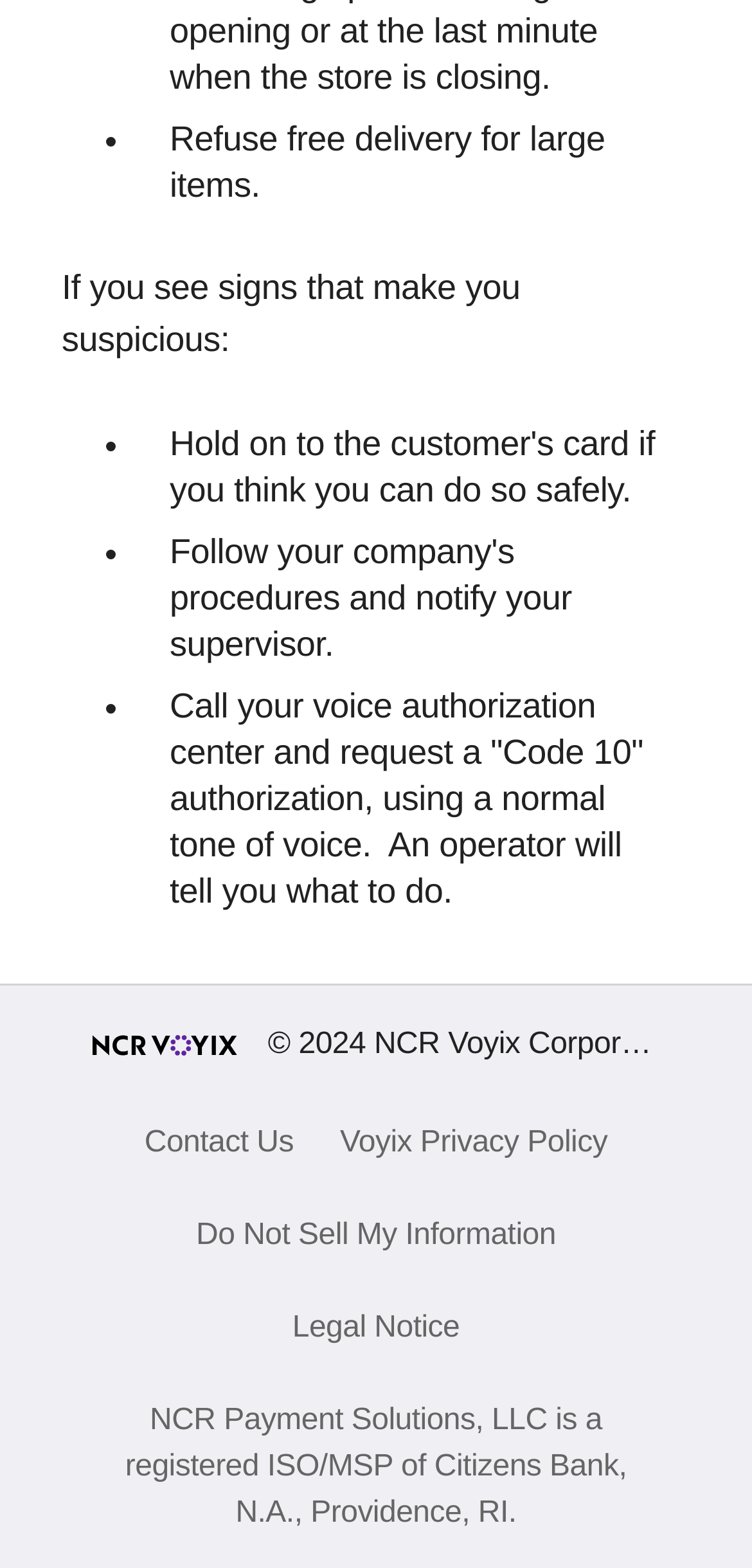Locate and provide the bounding box coordinates for the HTML element that matches this description: "Legal Notice".

[0.389, 0.836, 0.611, 0.857]